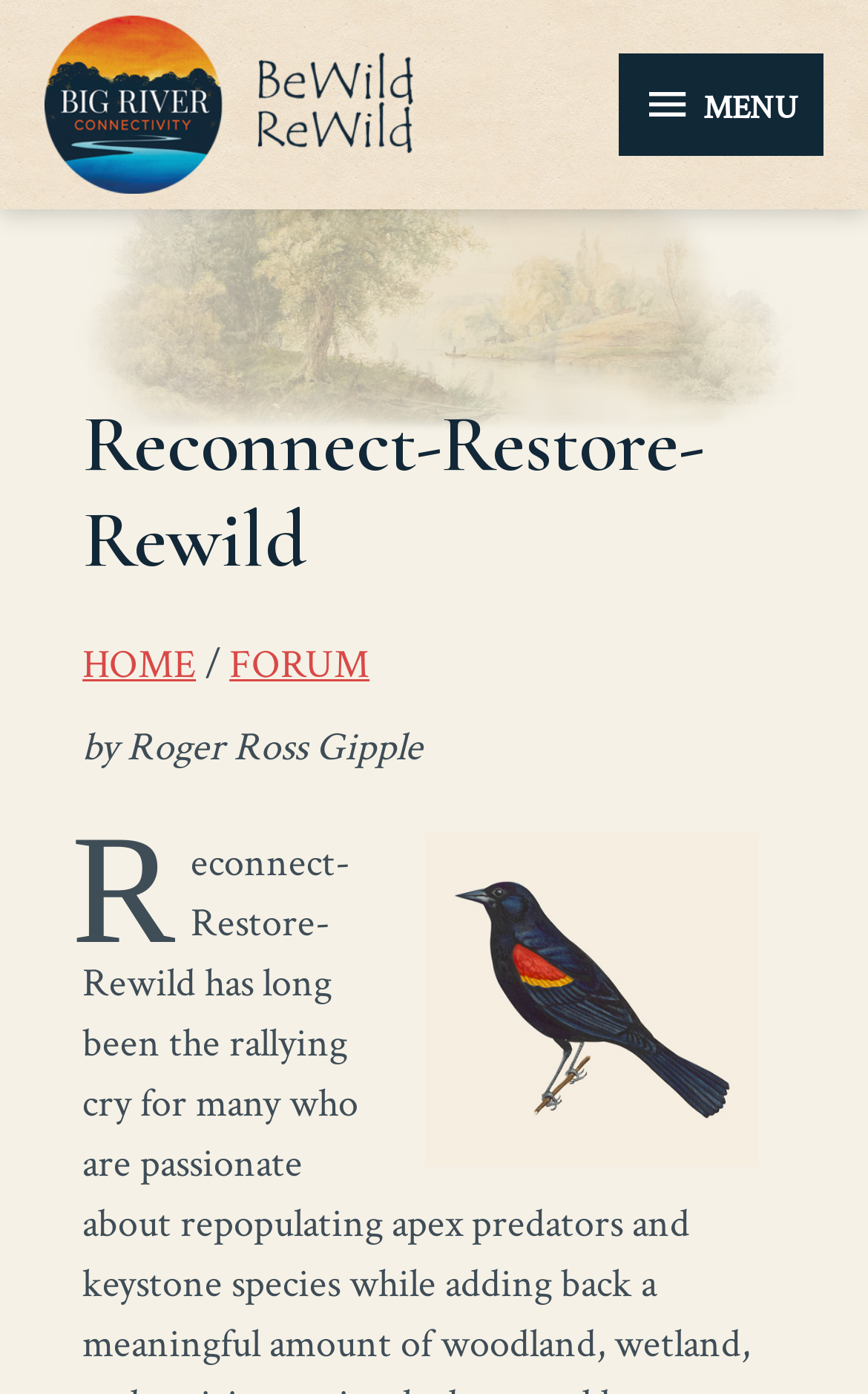Respond with a single word or short phrase to the following question: 
Who is the author of the content?

Roger Ross Gipple